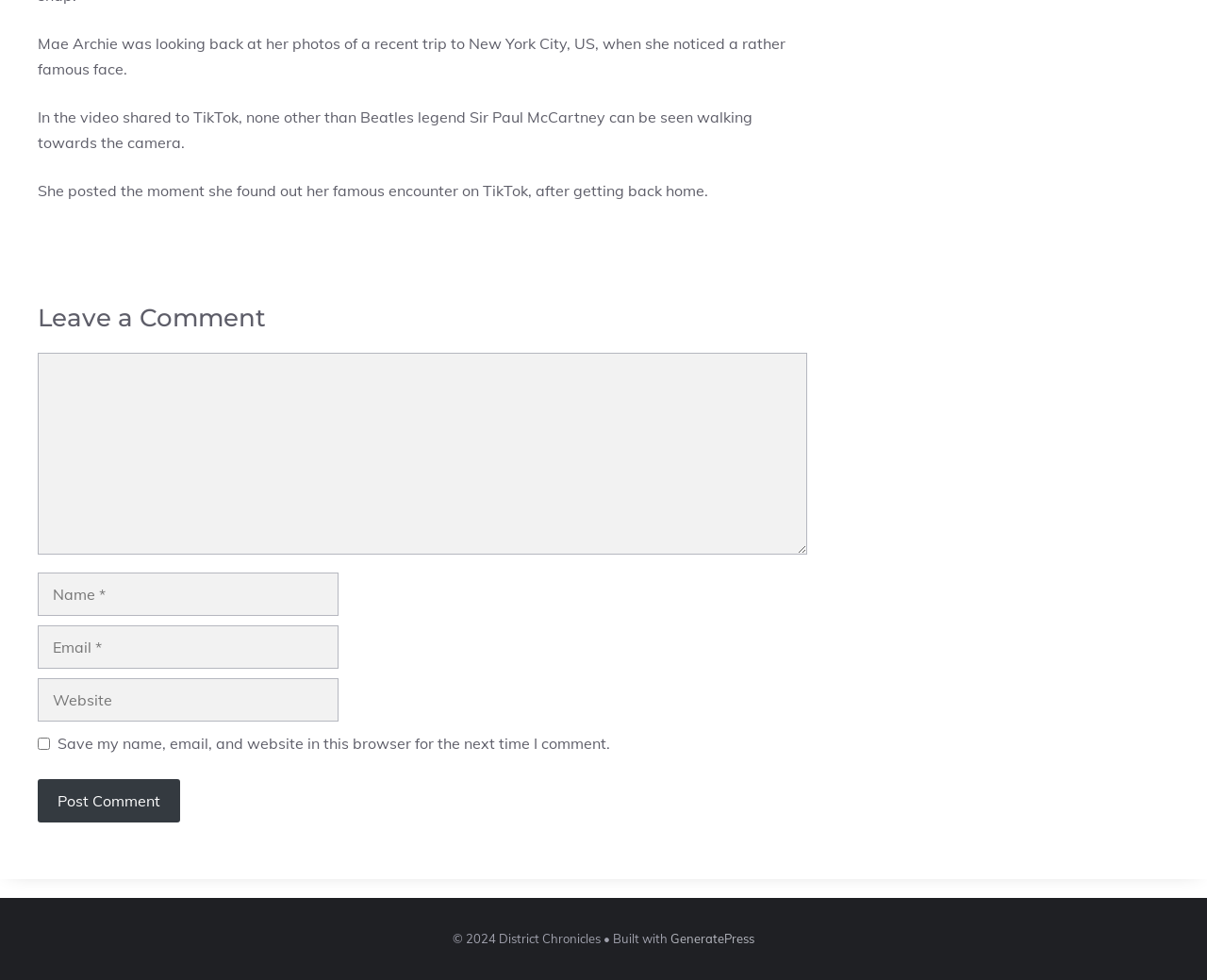What is the name of the website's copyright holder?
Based on the screenshot, answer the question with a single word or phrase.

District Chronicles